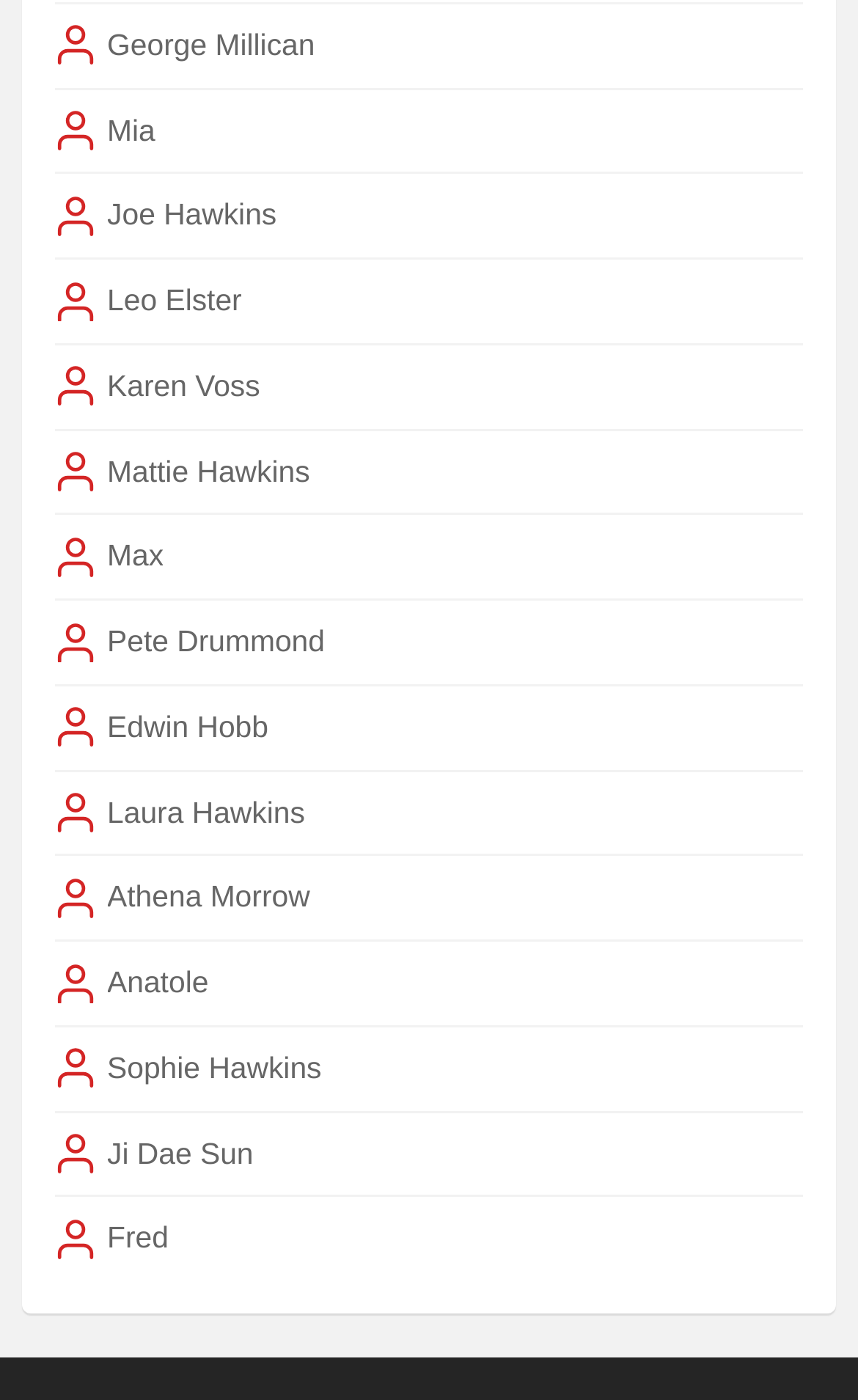Please identify the bounding box coordinates of the area that needs to be clicked to follow this instruction: "Check out Mia's page".

[0.125, 0.076, 0.181, 0.111]